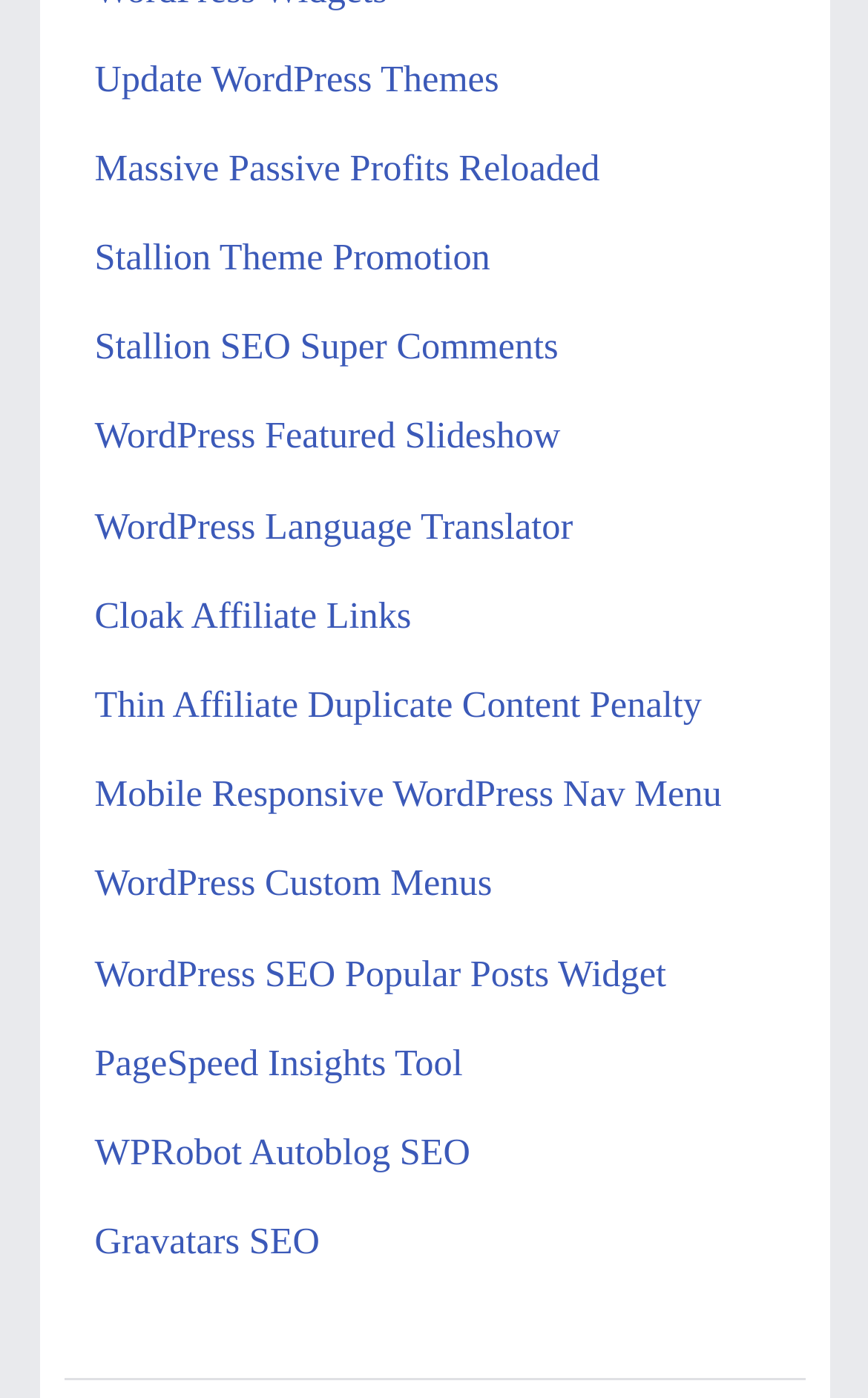Identify the bounding box for the described UI element. Provide the coordinates in (top-left x, top-left y, bottom-right x, bottom-right y) format with values ranging from 0 to 1: Main Menu

None